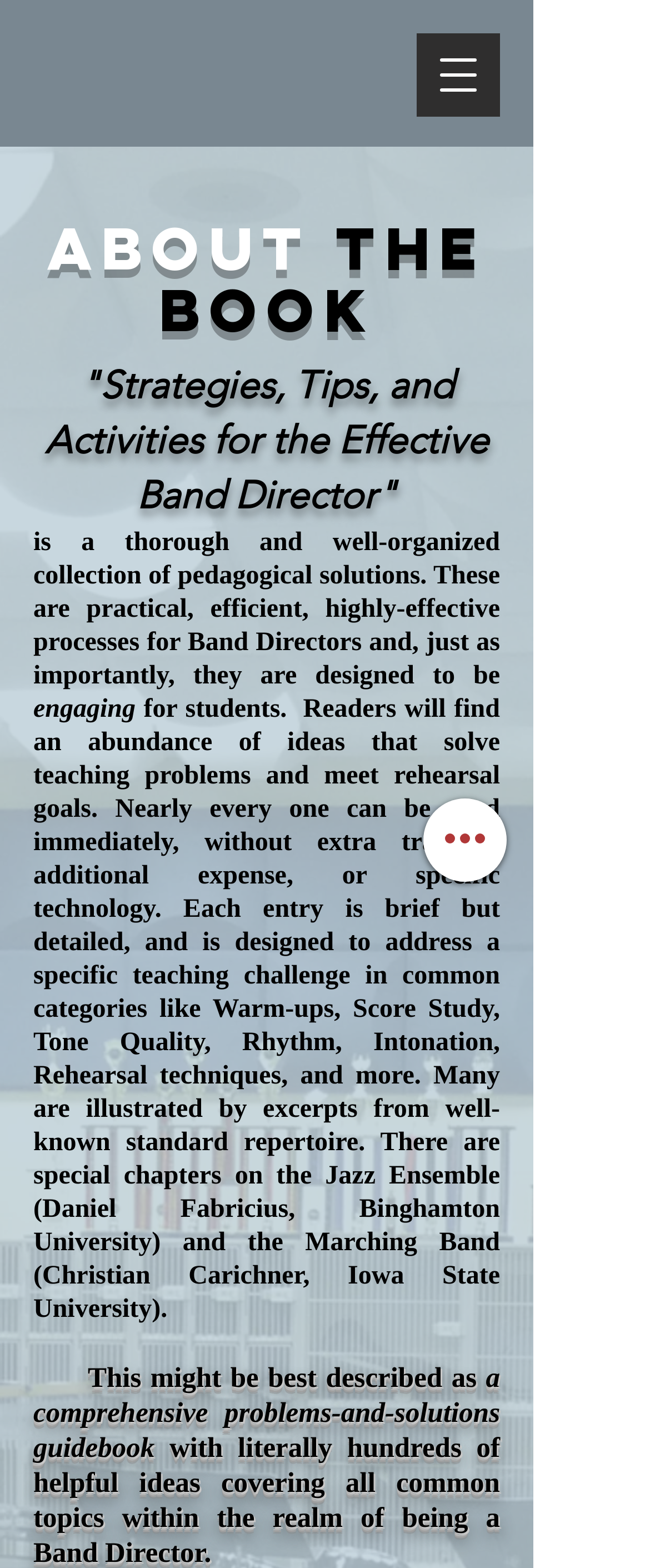What is the purpose of the book?
Kindly give a detailed and elaborate answer to the question.

The book is designed to provide practical and efficient solutions to teaching problems and meet rehearsal goals, with each entry being brief but detailed and addressing a specific teaching challenge.